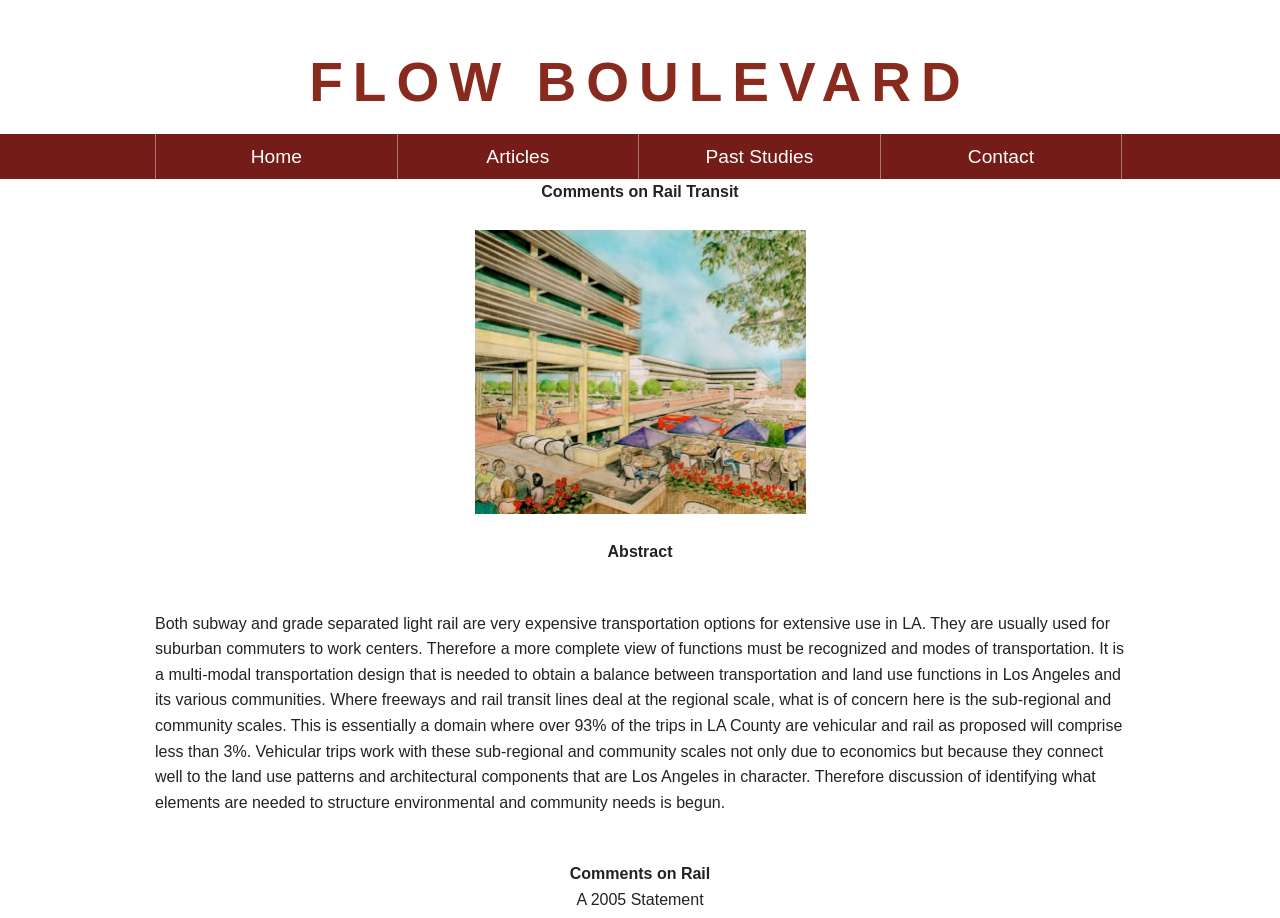What is the name of the website?
Based on the image content, provide your answer in one word or a short phrase.

Flow Boulevard